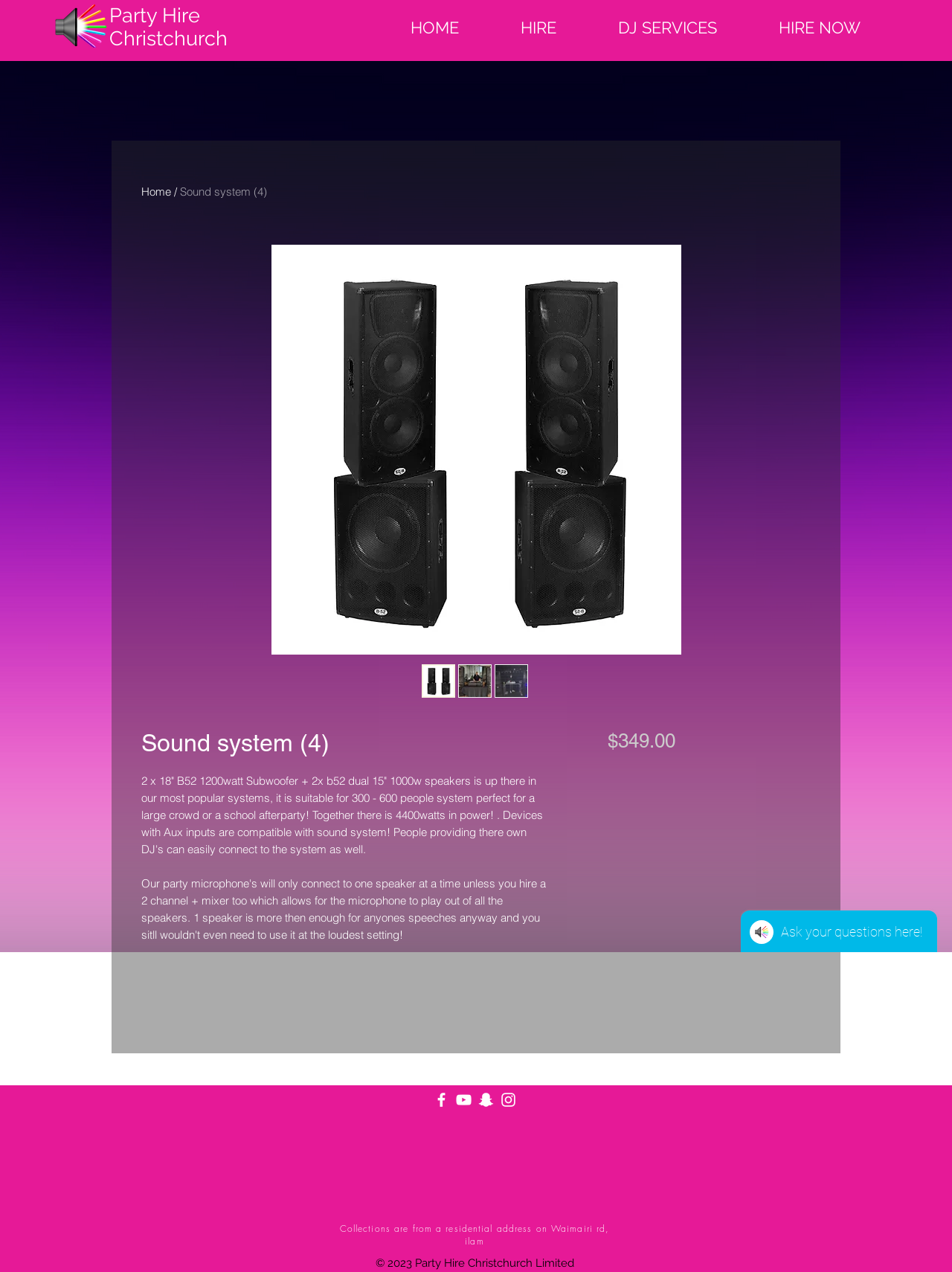Find the bounding box coordinates of the element I should click to carry out the following instruction: "View the 'Sound system (4)' details".

[0.148, 0.573, 0.576, 0.596]